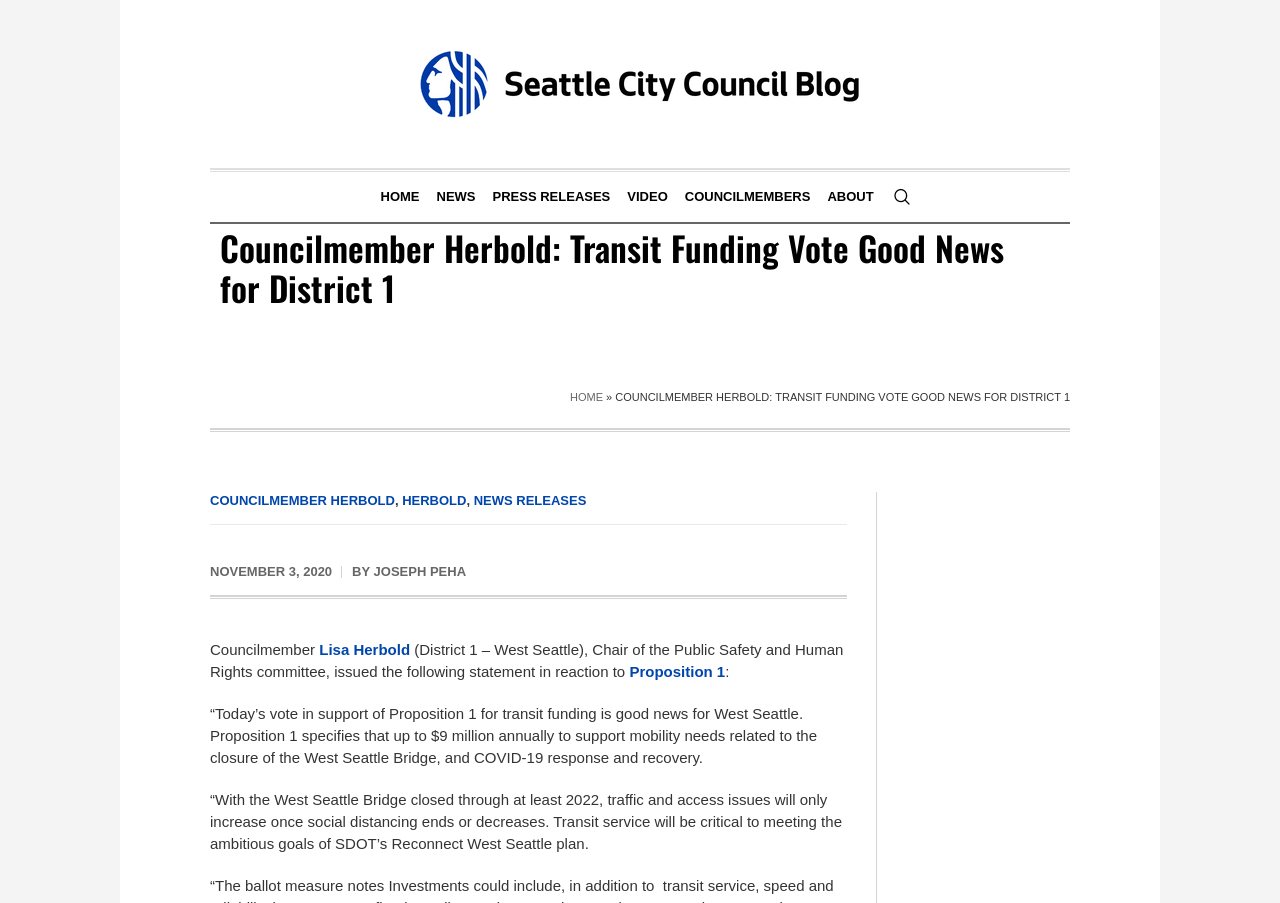What is the name of the plan mentioned in the article?
Please look at the screenshot and answer in one word or a short phrase.

Reconnect West Seattle plan